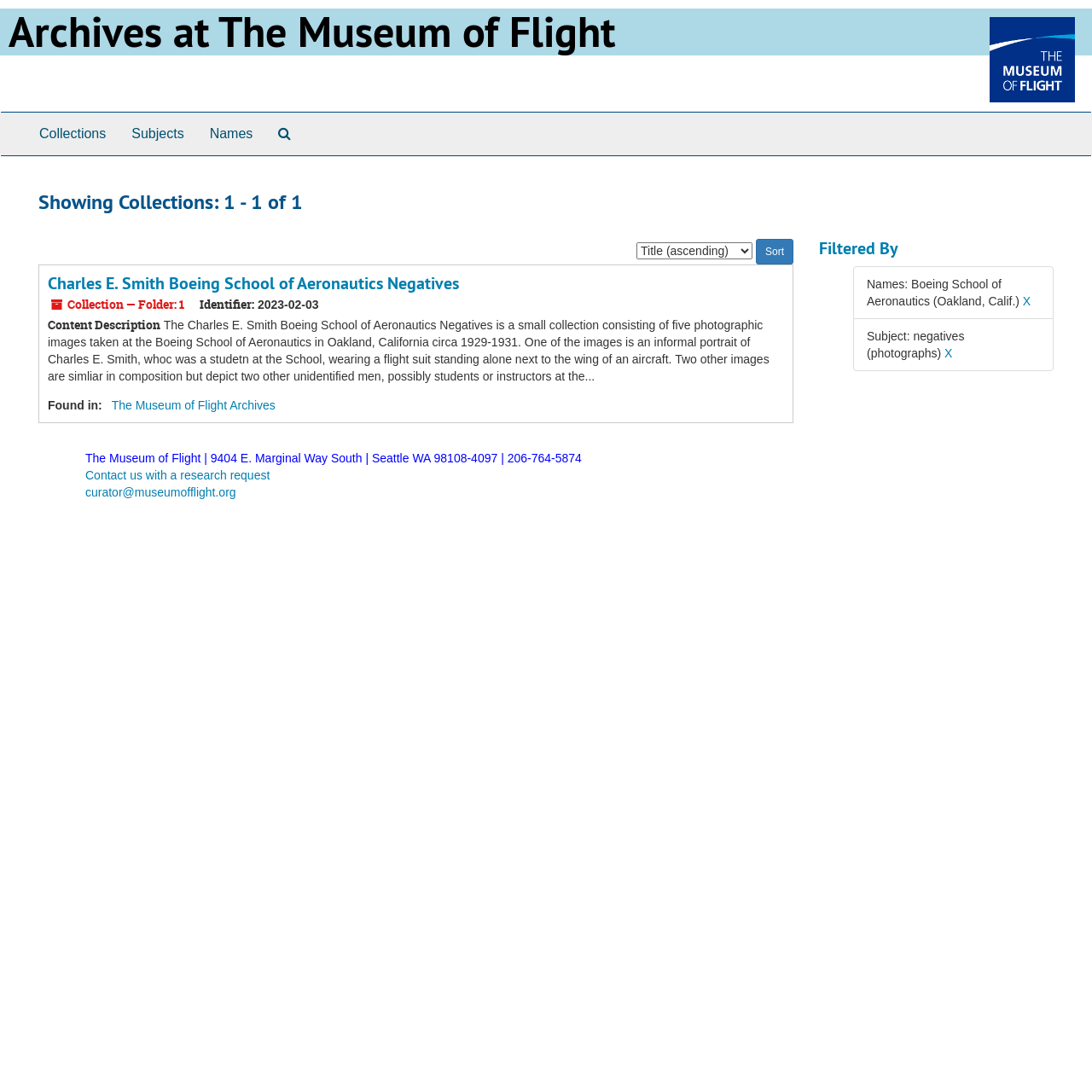What is the subject of the collection?
Based on the image, respond with a single word or phrase.

negatives (photographs)